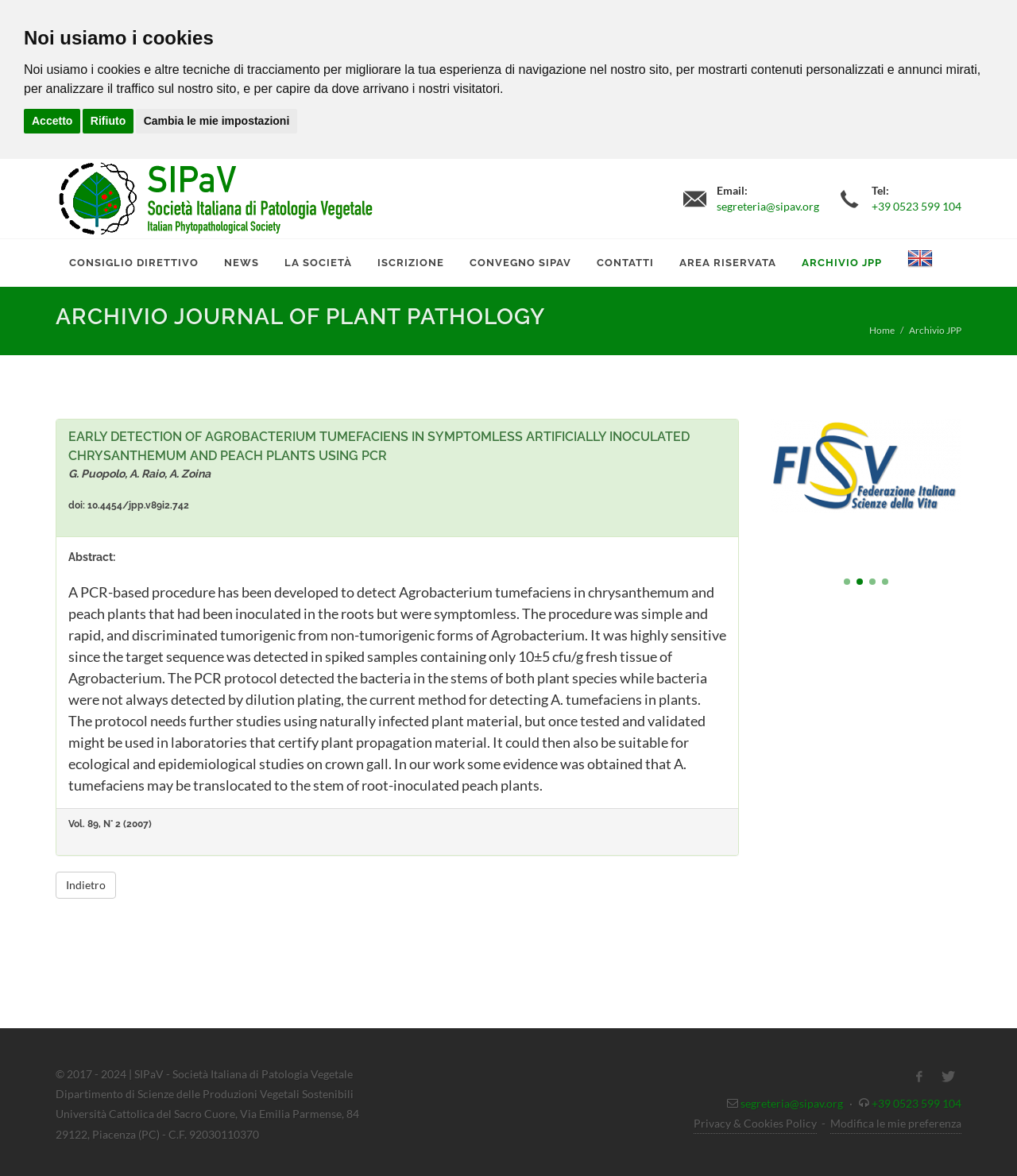Please provide a comprehensive response to the question below by analyzing the image: 
What is the topic of the article?

The topic of the article can be inferred from the headings and abstract text, which describe a PCR-based procedure for detecting Agrobacterium tumefaciens in chrysanthemum and peach plants.